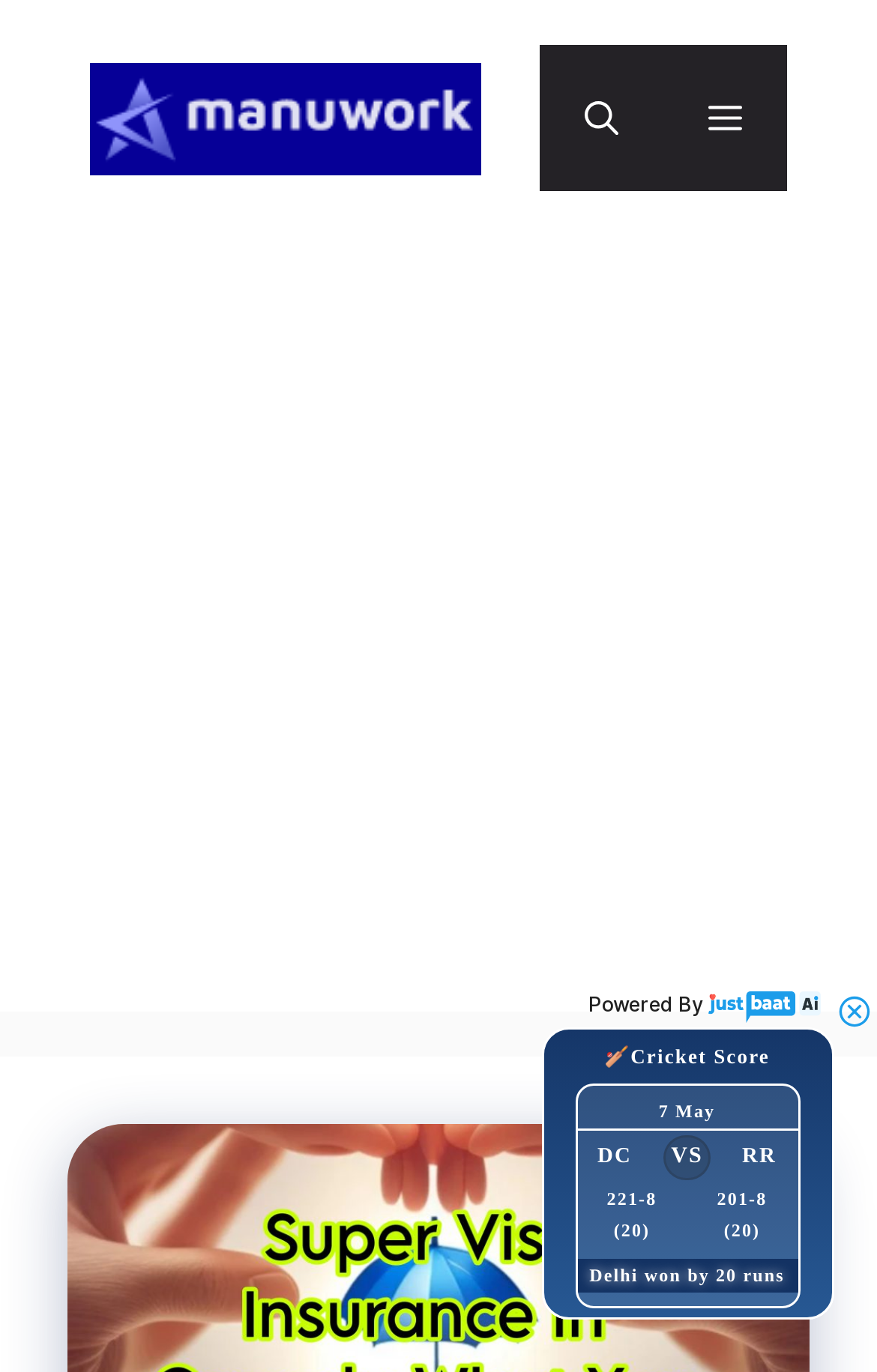Given the element description Menu, predict the bounding box coordinates for the UI element in the webpage screenshot. The format should be (top-left x, top-left y, bottom-right x, bottom-right y), and the values should be between 0 and 1.

[0.756, 0.033, 0.897, 0.139]